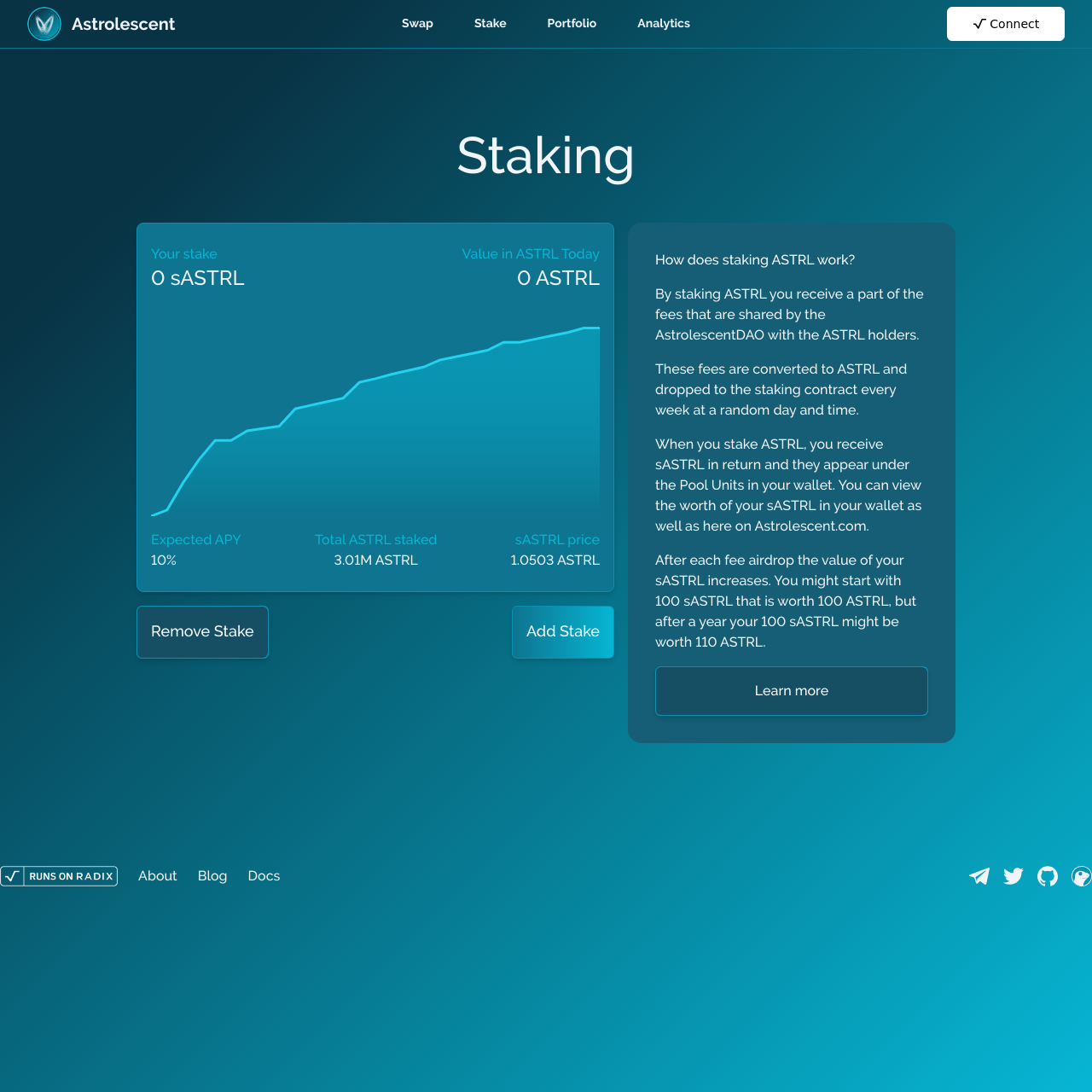Can you specify the bounding box coordinates for the region that should be clicked to fulfill this instruction: "Click the About link".

[0.127, 0.795, 0.162, 0.809]